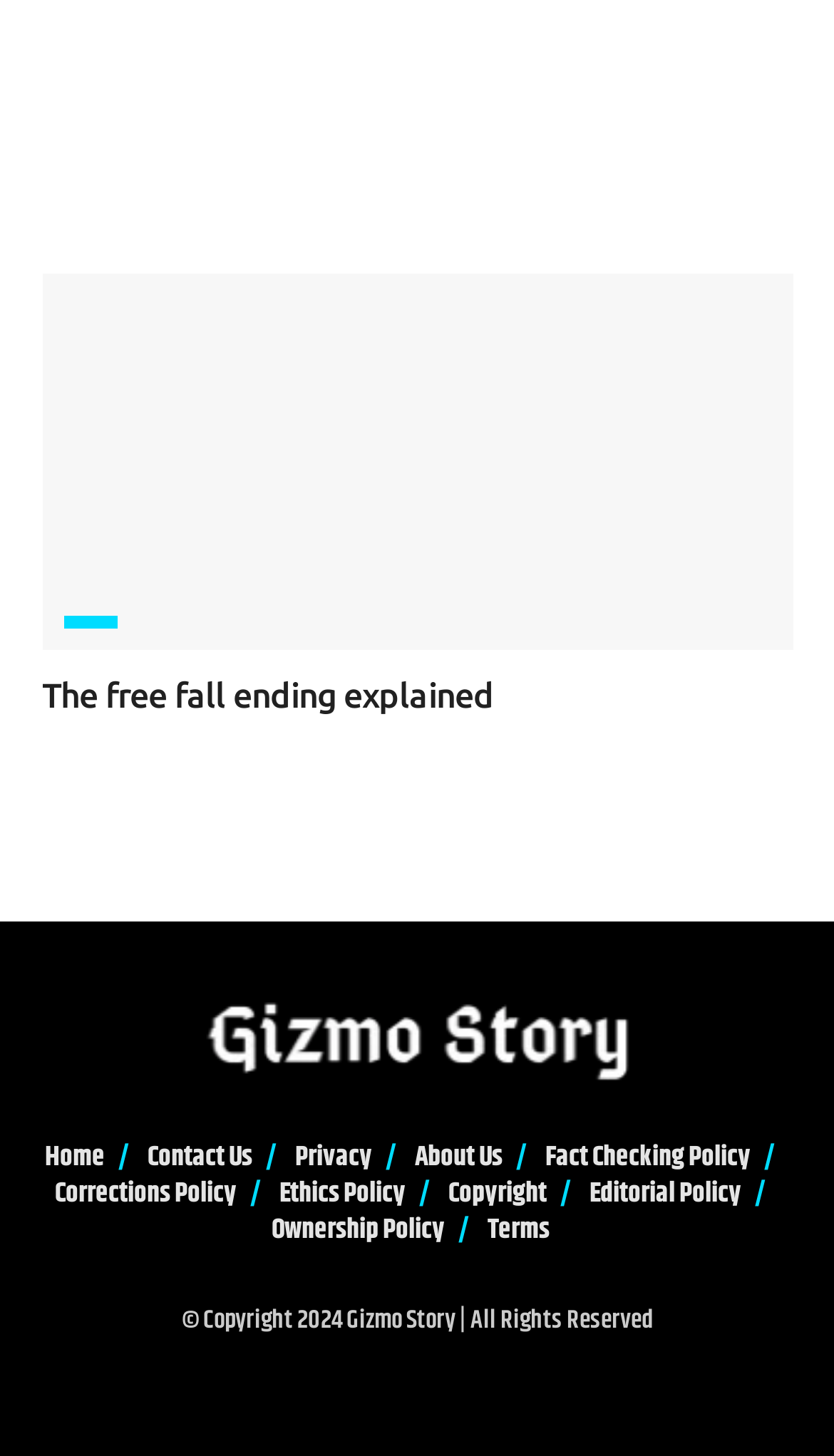Locate the bounding box coordinates of the clickable element to fulfill the following instruction: "Visit the home page". Provide the coordinates as four float numbers between 0 and 1 in the format [left, top, right, bottom].

[0.054, 0.78, 0.126, 0.809]